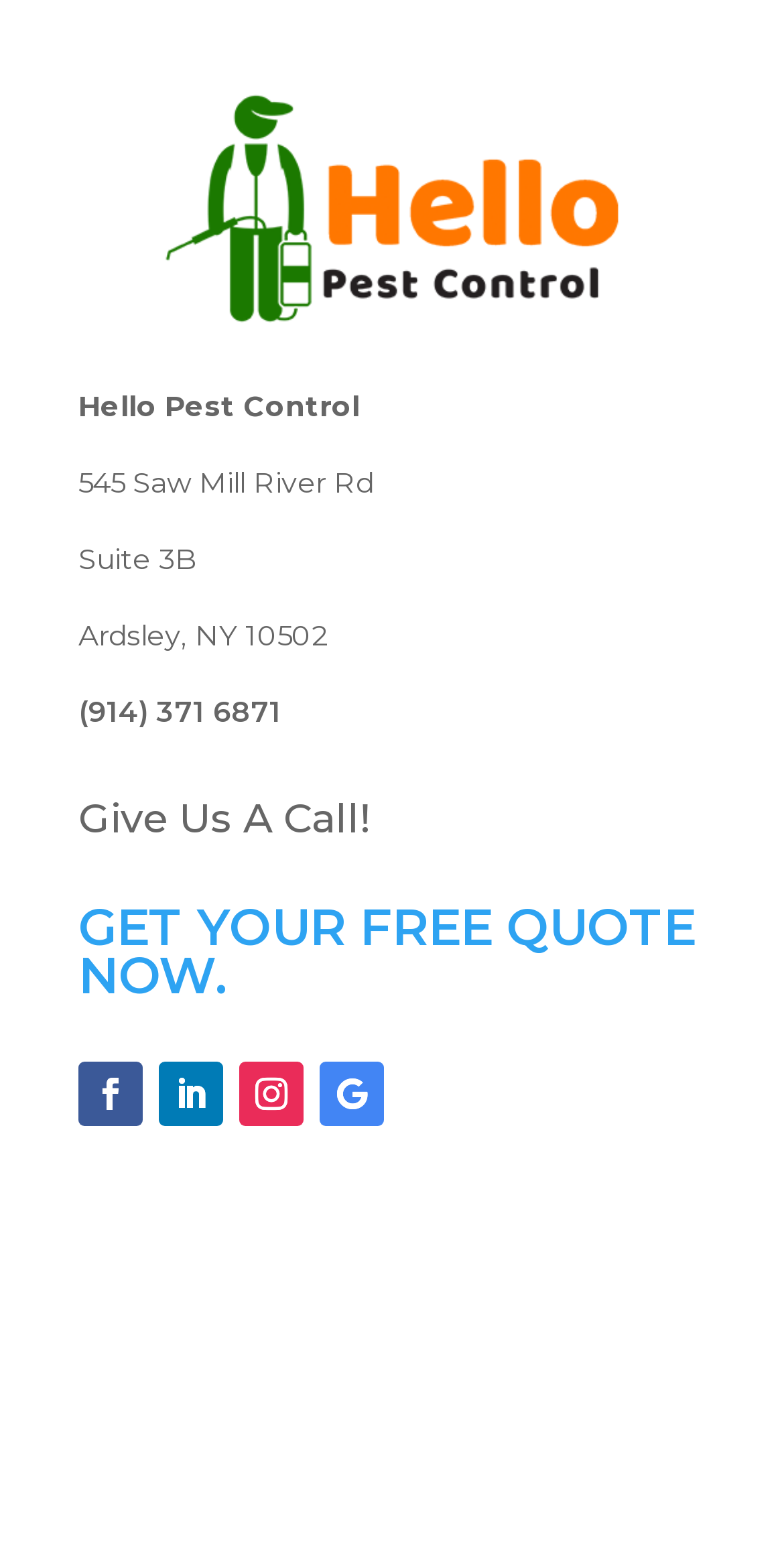Please provide a one-word or short phrase answer to the question:
How many social media links are there?

4